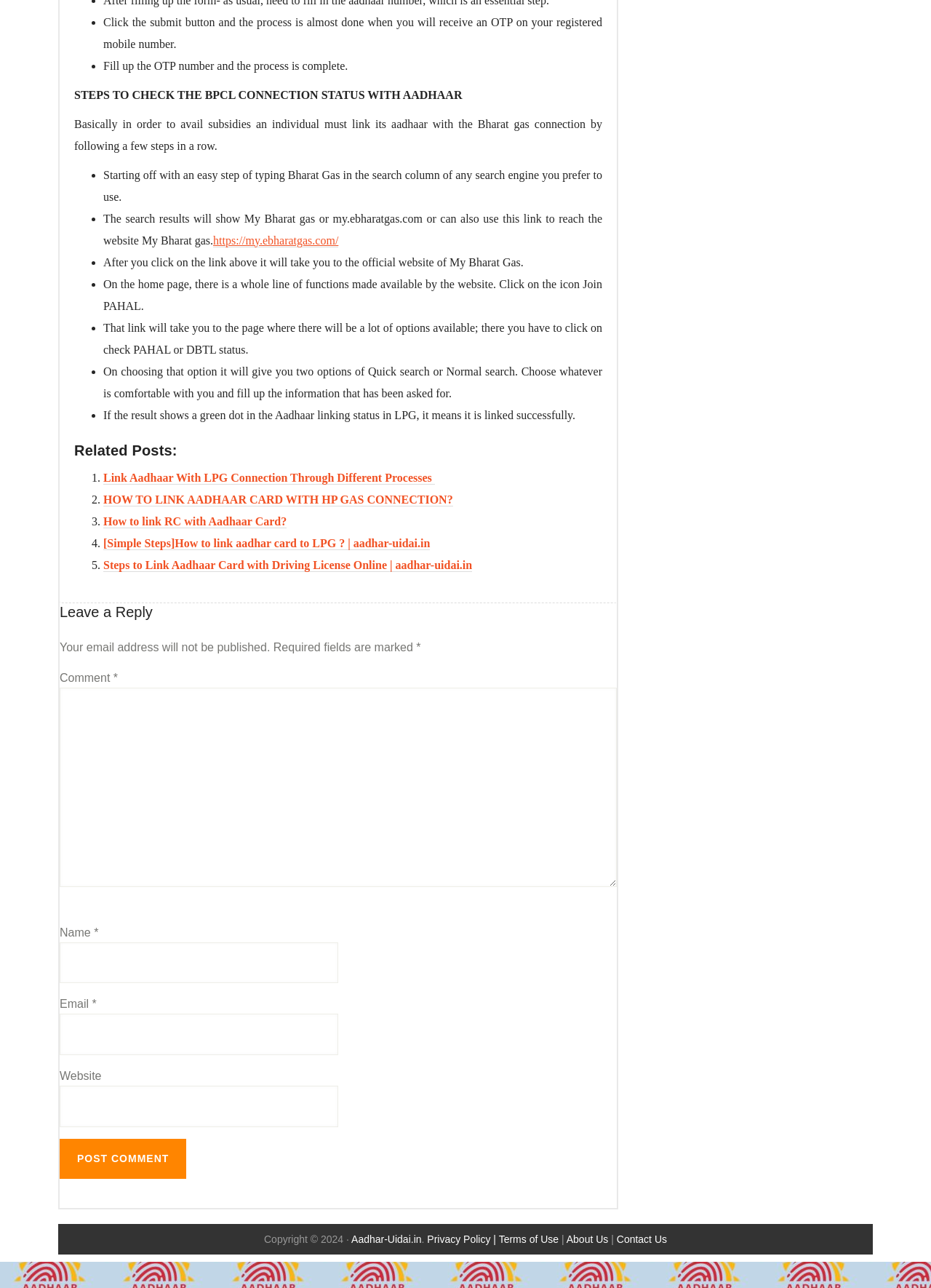Identify and provide the bounding box for the element described by: "Contact Us".

[0.662, 0.957, 0.716, 0.966]